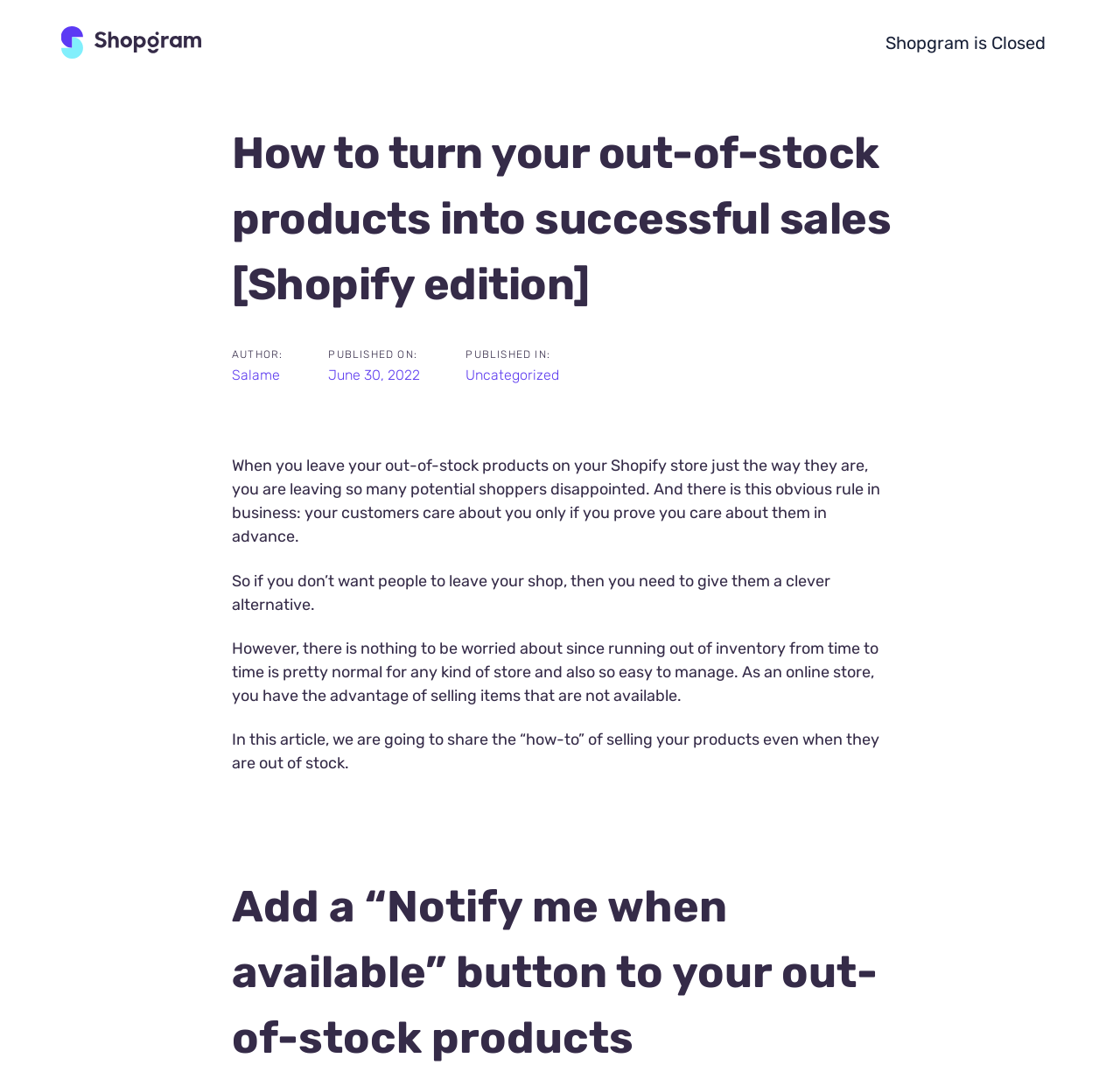Provide an in-depth caption for the webpage.

The webpage is a blog post titled "How to turn your out-of-stock products into successful sales [Shopify edition]" on the Shopgram Blog. At the top left, there is a "Skip links" section with two links: "Skip to primary navigation" and "Skip to content". Next to it, there is a link to the Shopgram Blog, accompanied by a small image of the blog's logo.

Below the title, there is a header section with the author's name, "Salame", and the publication date, "June 30, 2022". The article begins with a paragraph of text, which discusses the importance of not leaving out-of-stock products on a Shopify store without any alternative options for customers.

The main content of the article is divided into several sections, each with a heading. The first section is titled "Add a “Notify me when available” button to your out-of-stock products". The article continues with several paragraphs of text, discussing how to manage out-of-stock products and sell items that are not available.

At the bottom of the page, there is a "Post navigation" section, but it does not contain any links or content. On the top right, there is a notice that "Shopgram is Closed".